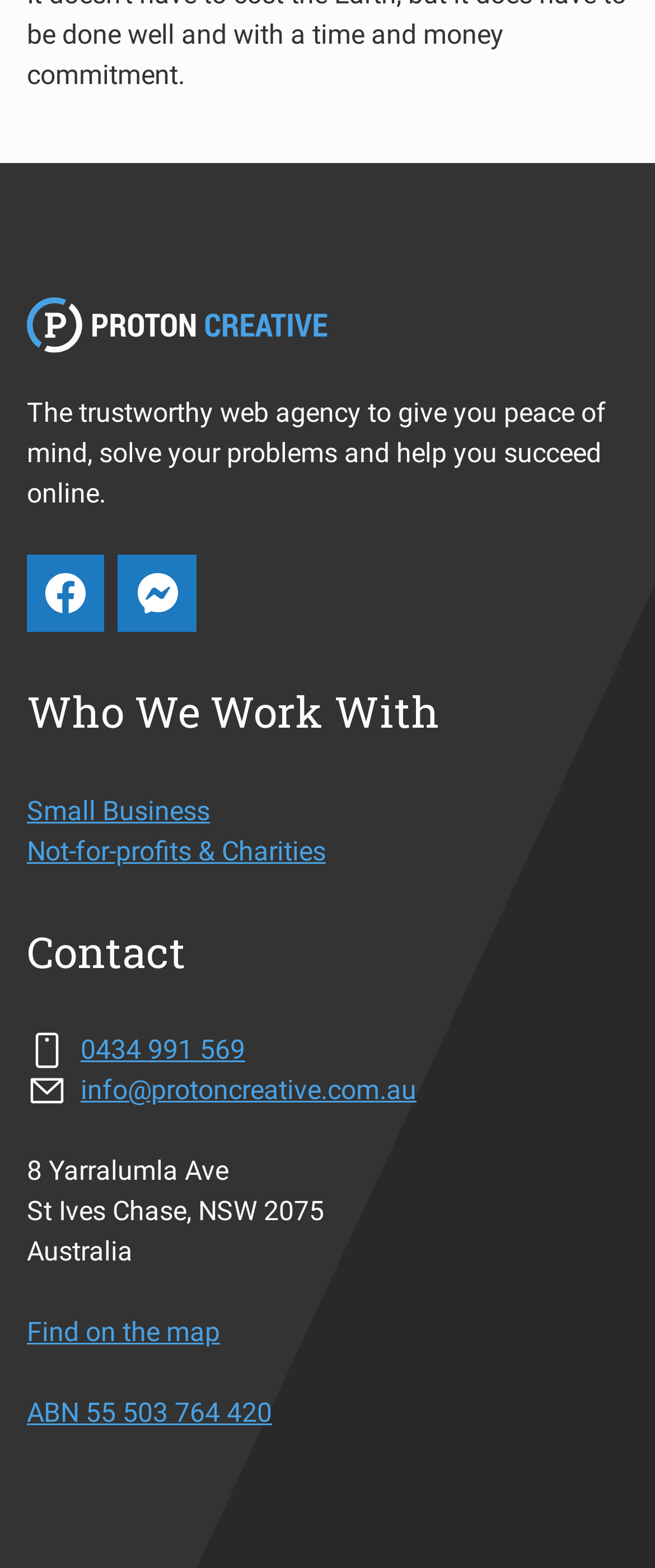Please identify the bounding box coordinates of the clickable area that will fulfill the following instruction: "Contact us through the form". The coordinates should be in the format of four float numbers between 0 and 1, i.e., [left, top, right, bottom].

None